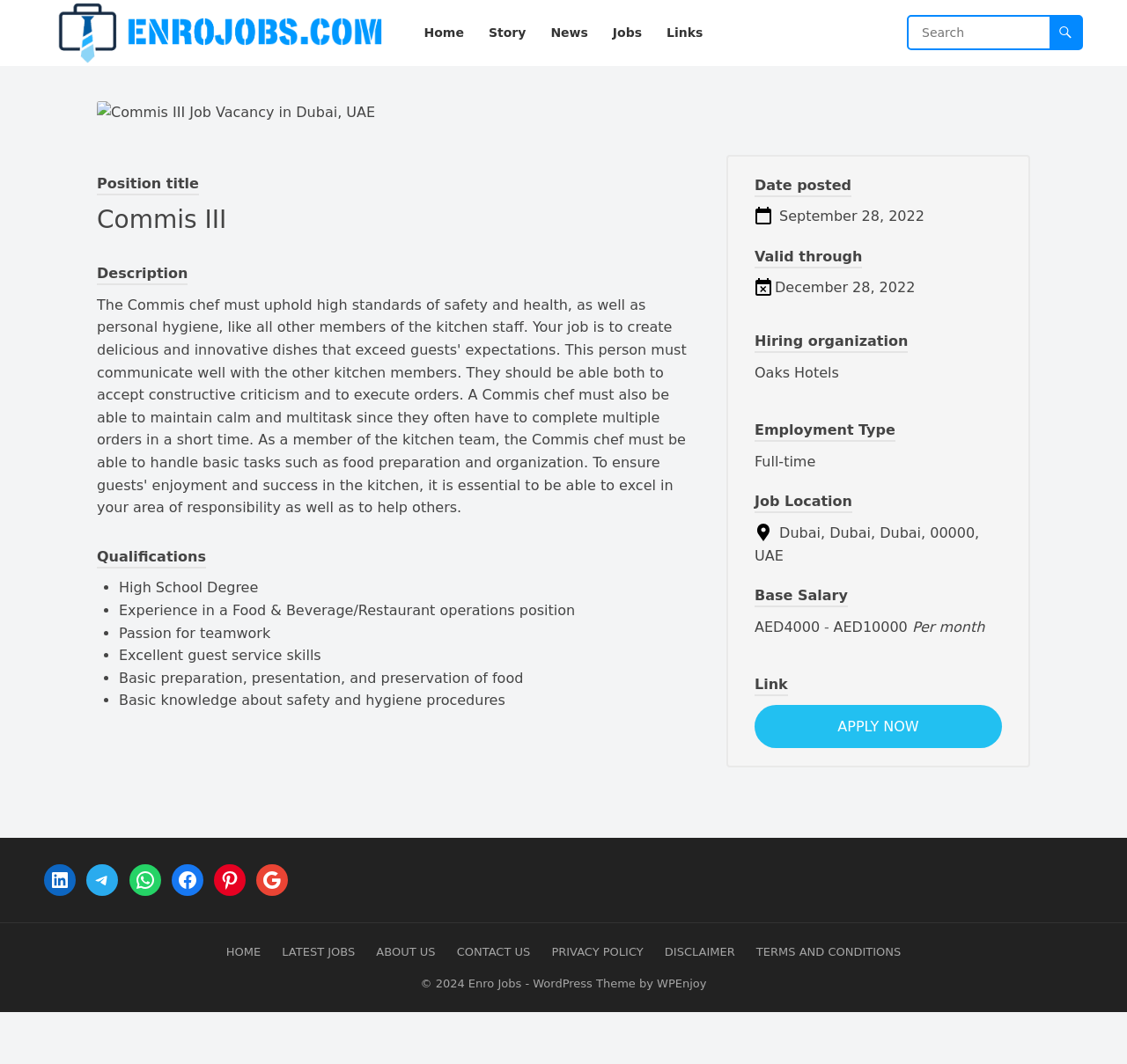Bounding box coordinates are specified in the format (top-left x, top-left y, bottom-right x, bottom-right y). All values are floating point numbers bounded between 0 and 1. Please provide the bounding box coordinate of the region this sentence describes: Jobs

[0.534, 0.0, 0.579, 0.062]